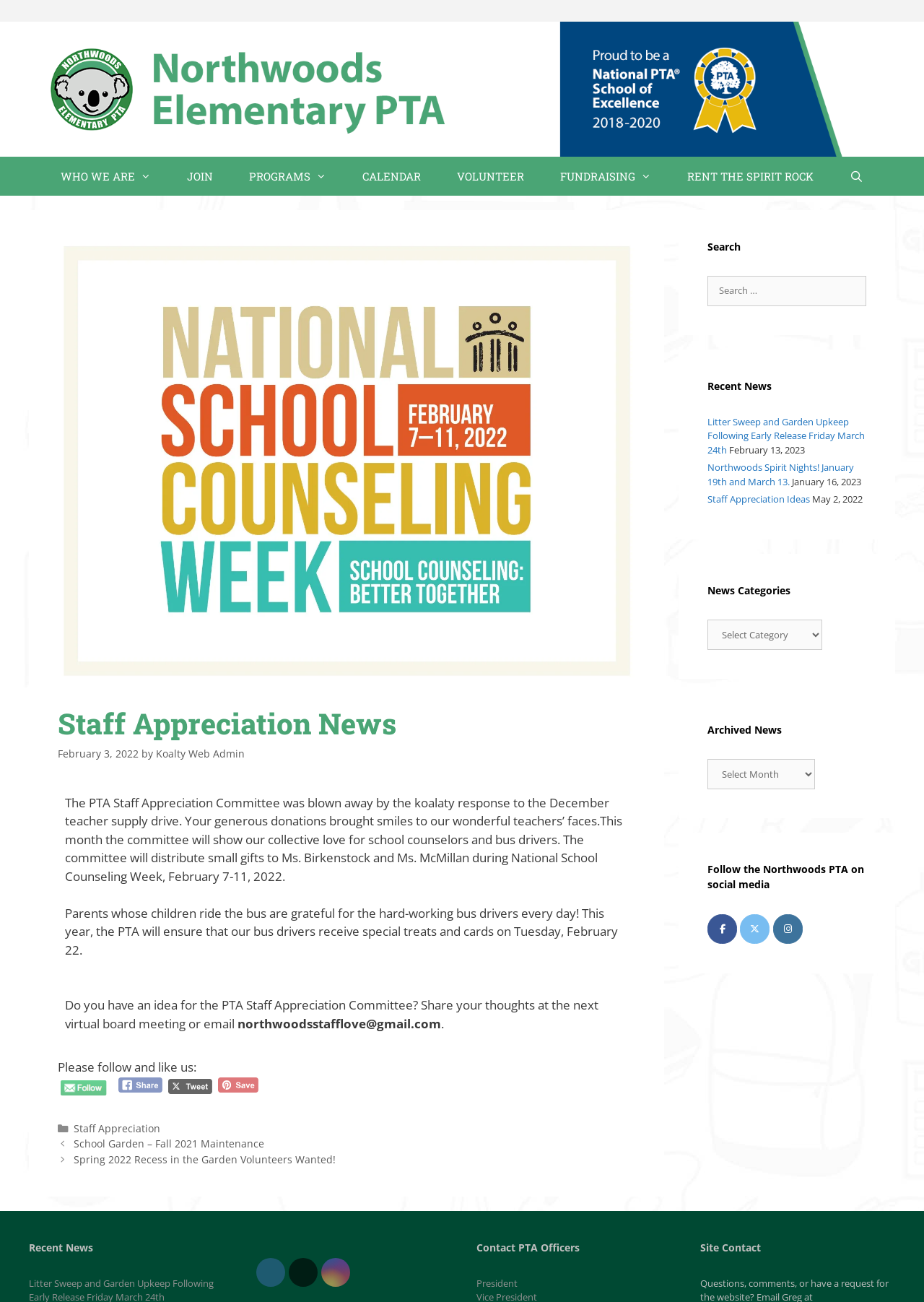What social media platforms can you follow the Northwoods PTA on?
Use the image to give a comprehensive and detailed response to the question.

I found the answer by looking at the section on the webpage that says 'Follow the Northwoods PTA on social media', which lists Facebook, Twitter, and Instagram as the platforms to follow.